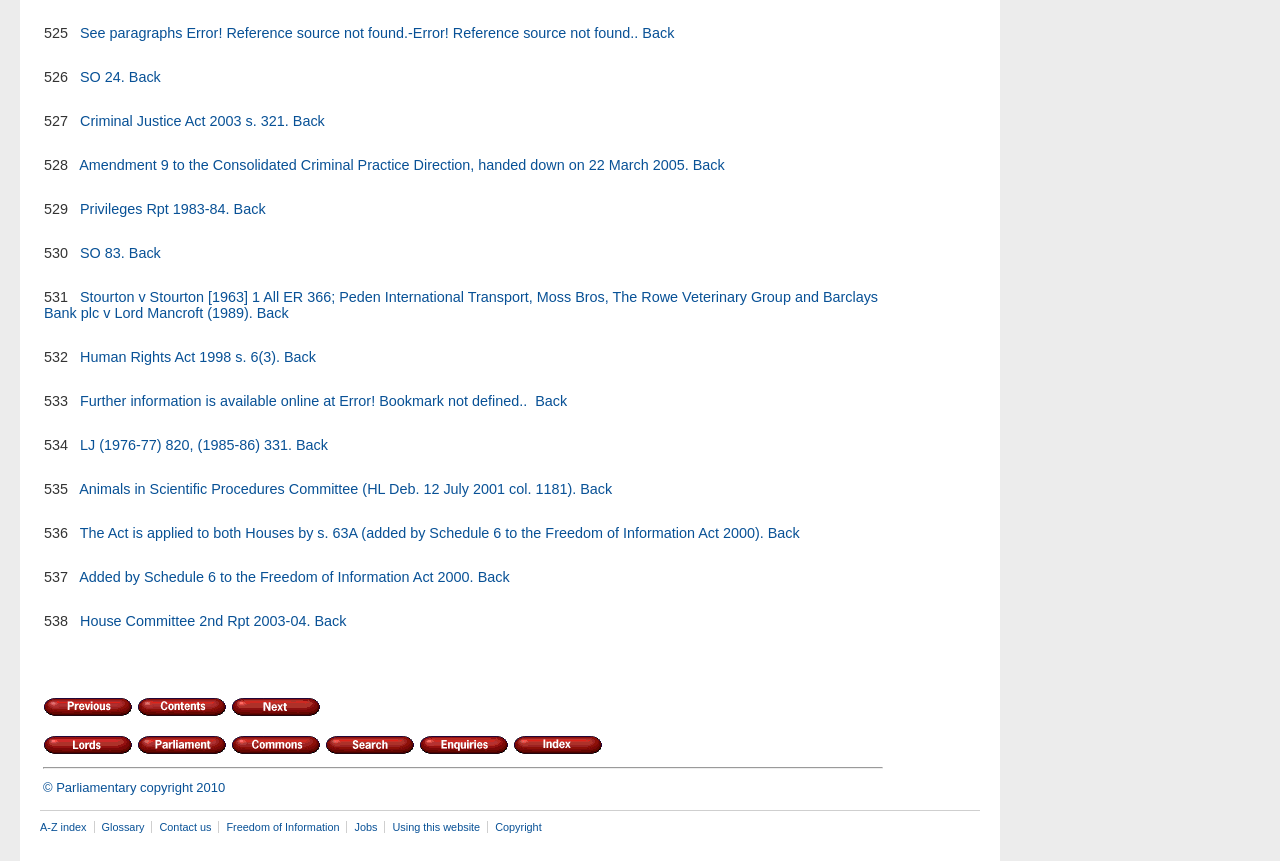Answer this question using a single word or a brief phrase:
What is the purpose of the 'Back' links?

To go back to previous references